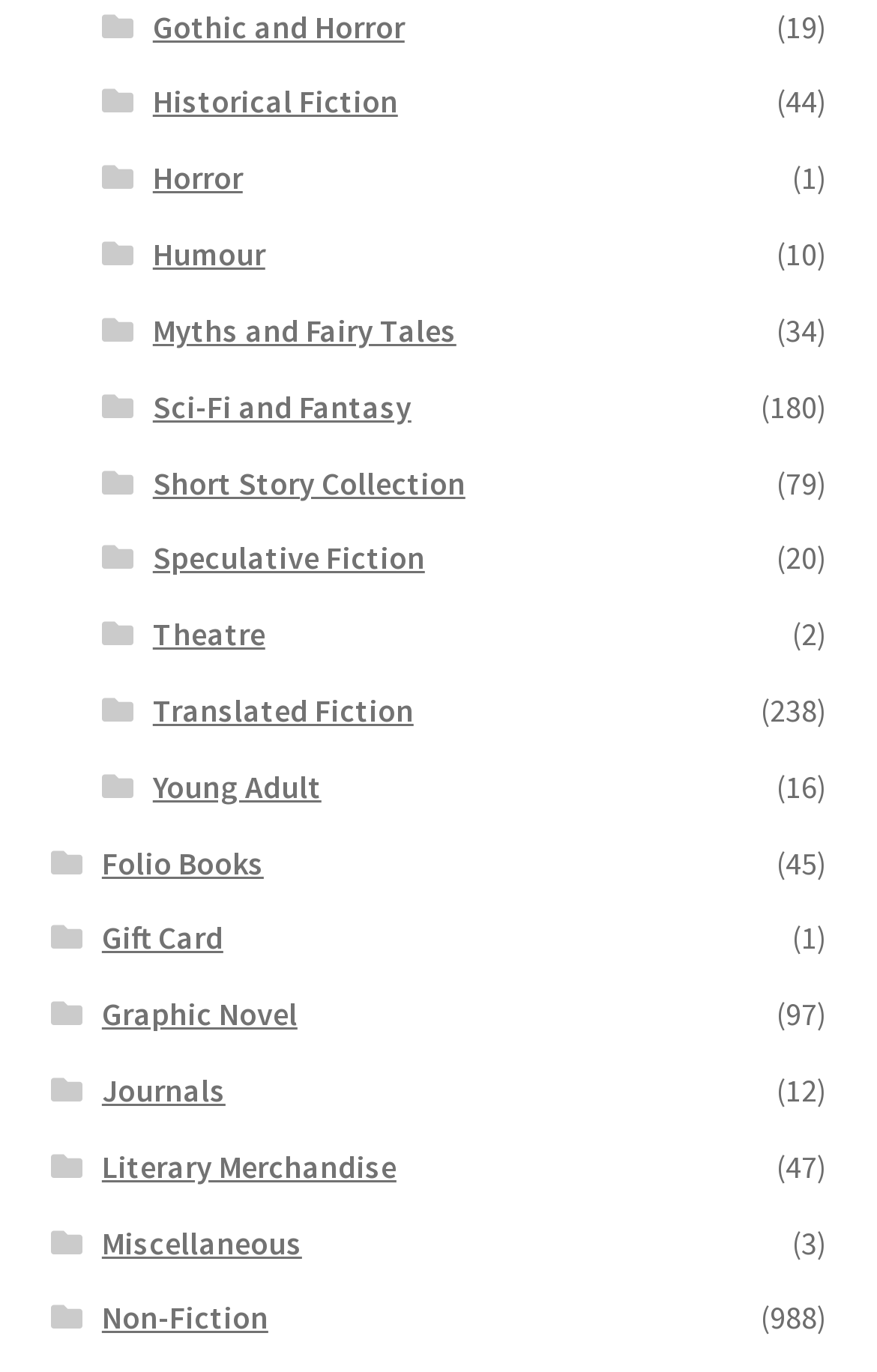Give a one-word or short phrase answer to the question: 
What is the category with the most items?

Non-Fiction